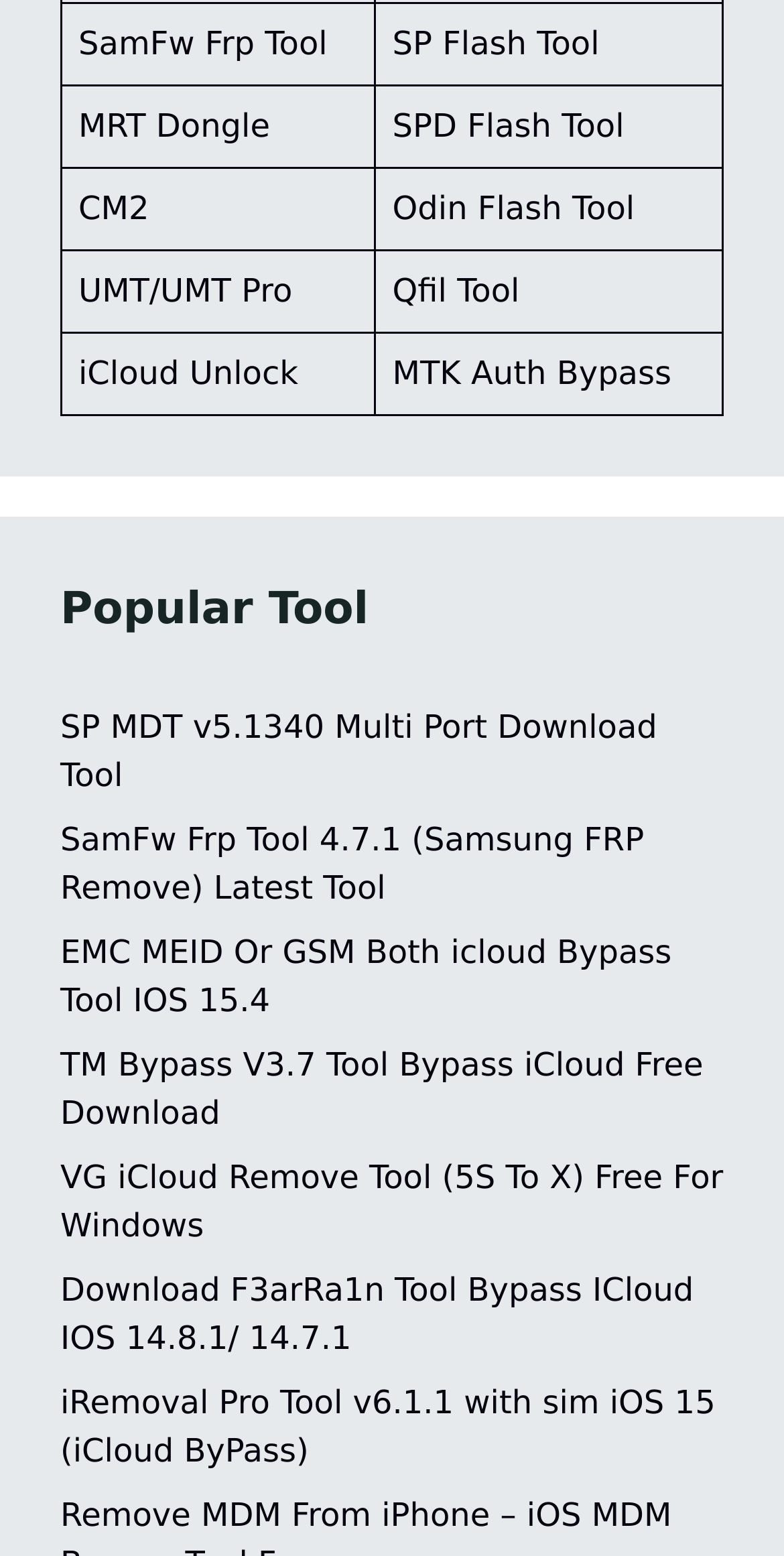Are all tools in the popular tool section related to iCloud?
Provide a concise answer using a single word or phrase based on the image.

No